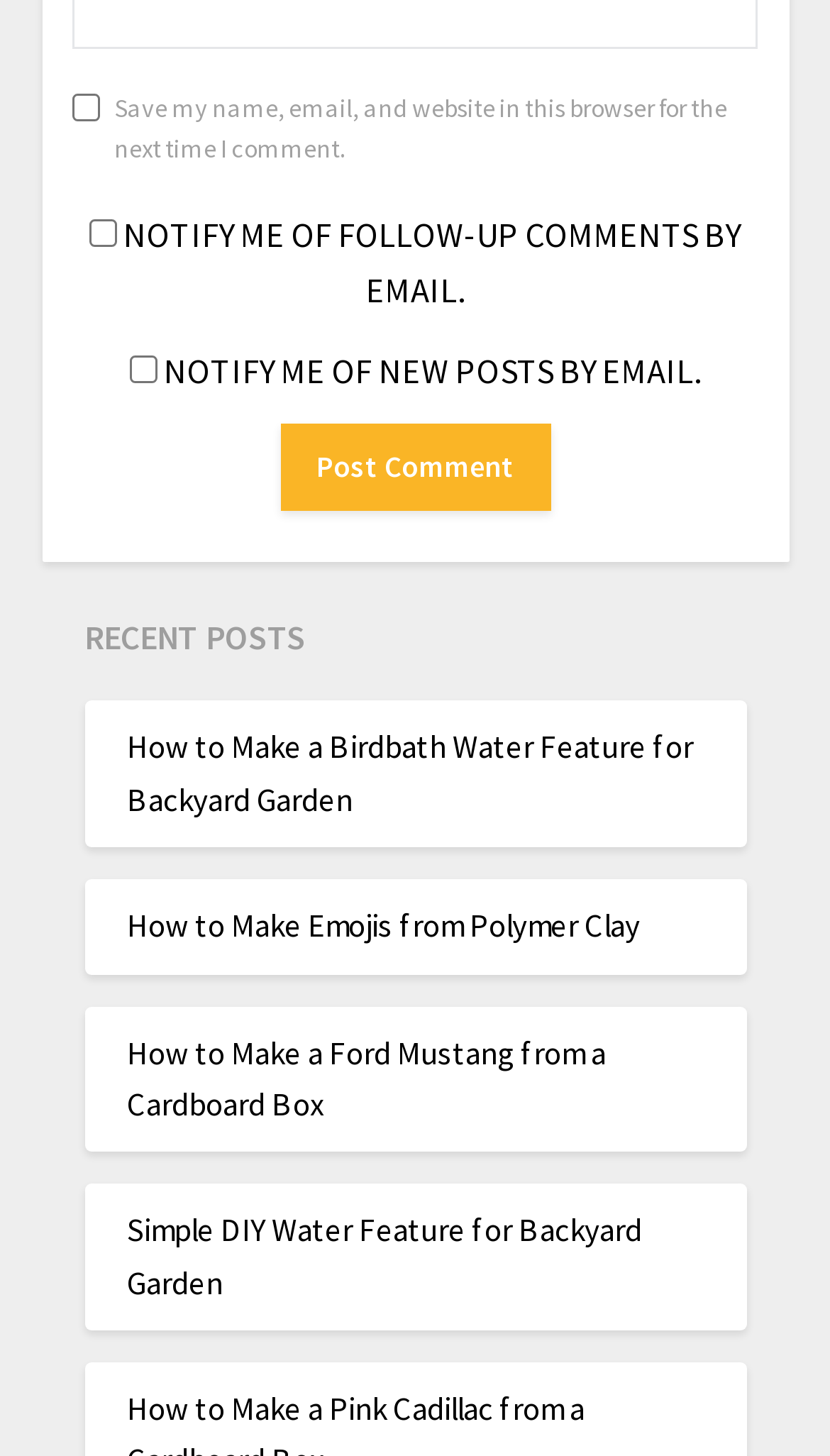Answer the question below using just one word or a short phrase: 
What is the function of the 'Post Comment' button?

Submit comment